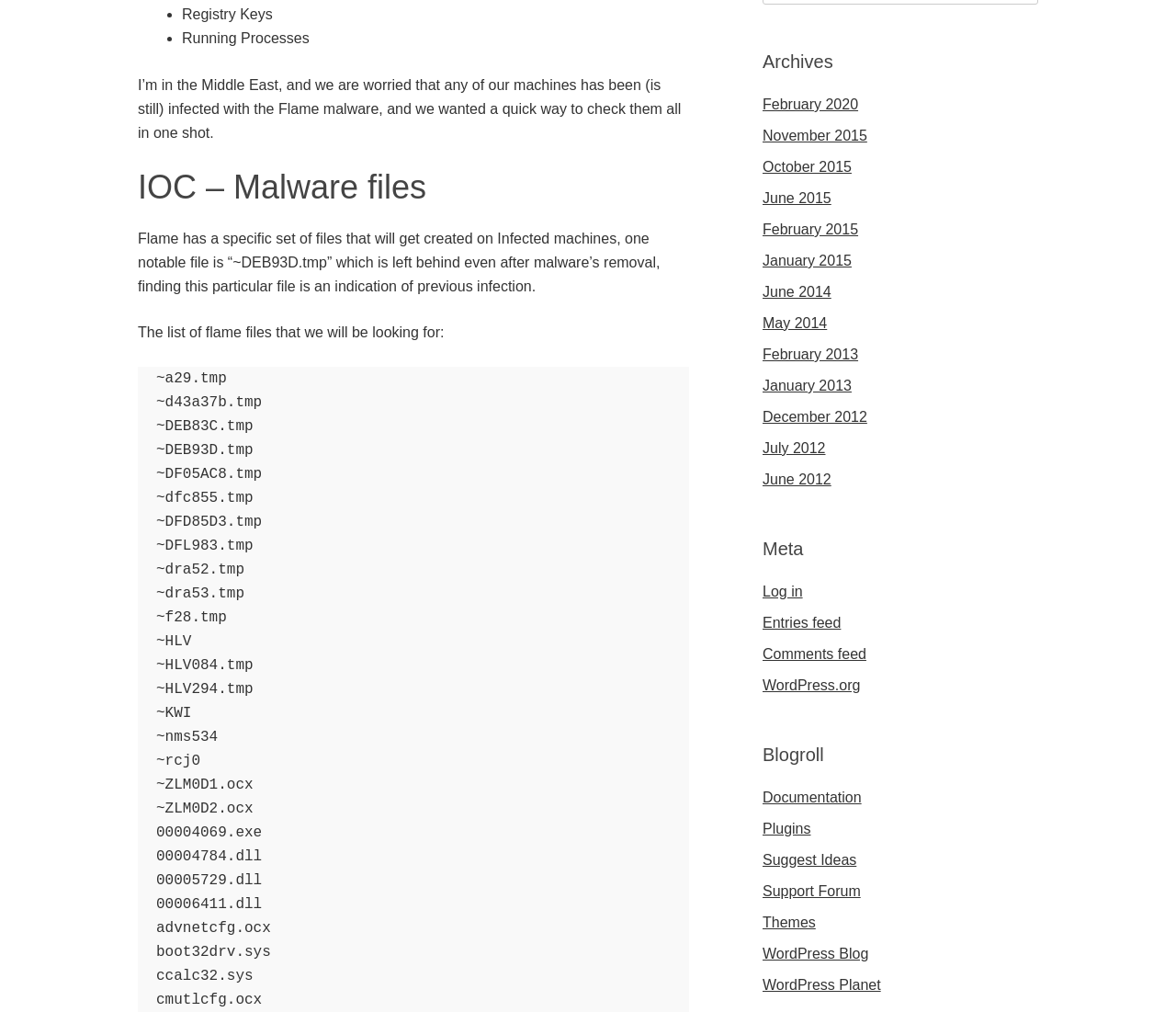Can you find the bounding box coordinates of the area I should click to execute the following instruction: "Go back to top"?

None